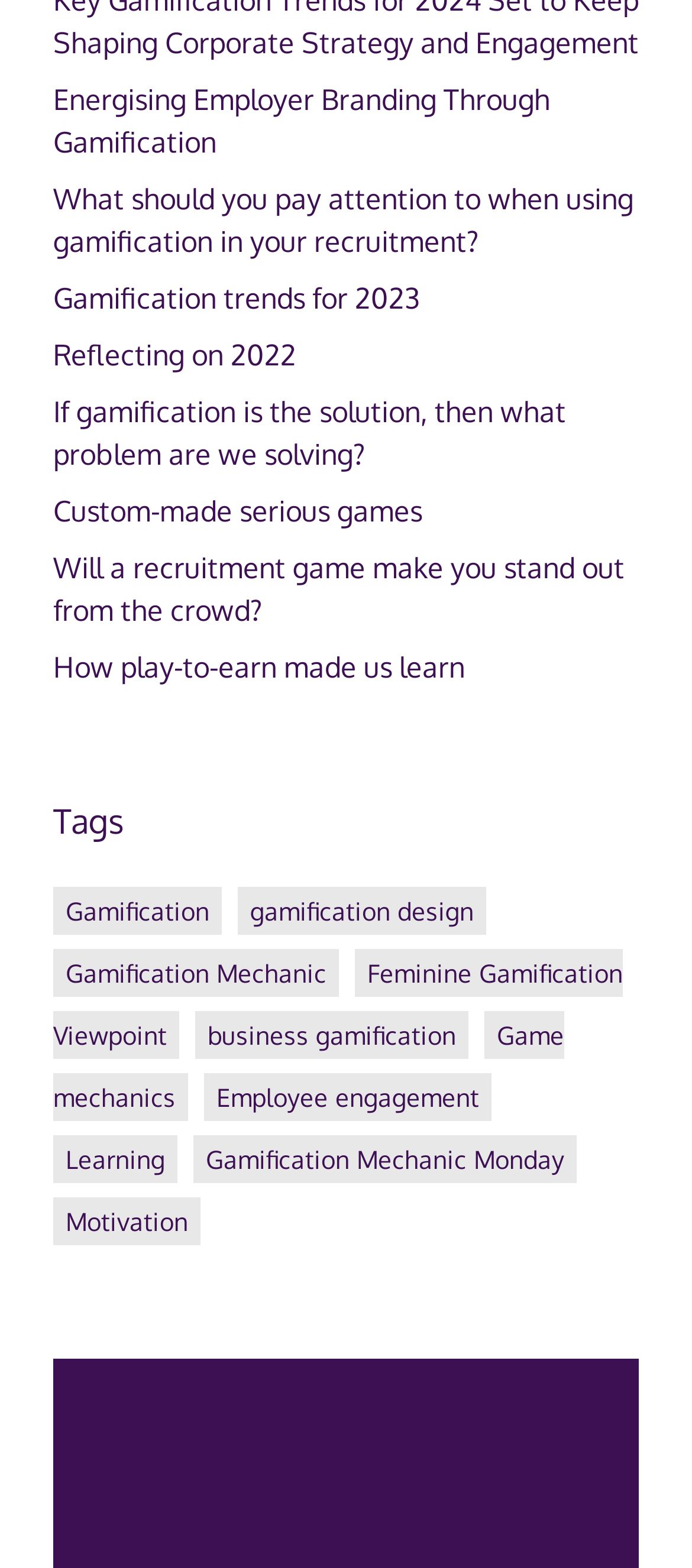What is the topic of the first link?
Refer to the image and give a detailed answer to the question.

I looked at the OCR text of the first link element, which is 'Energising Employer Branding Through Gamification', and extracted the main topic as 'Energising Employer Branding'.